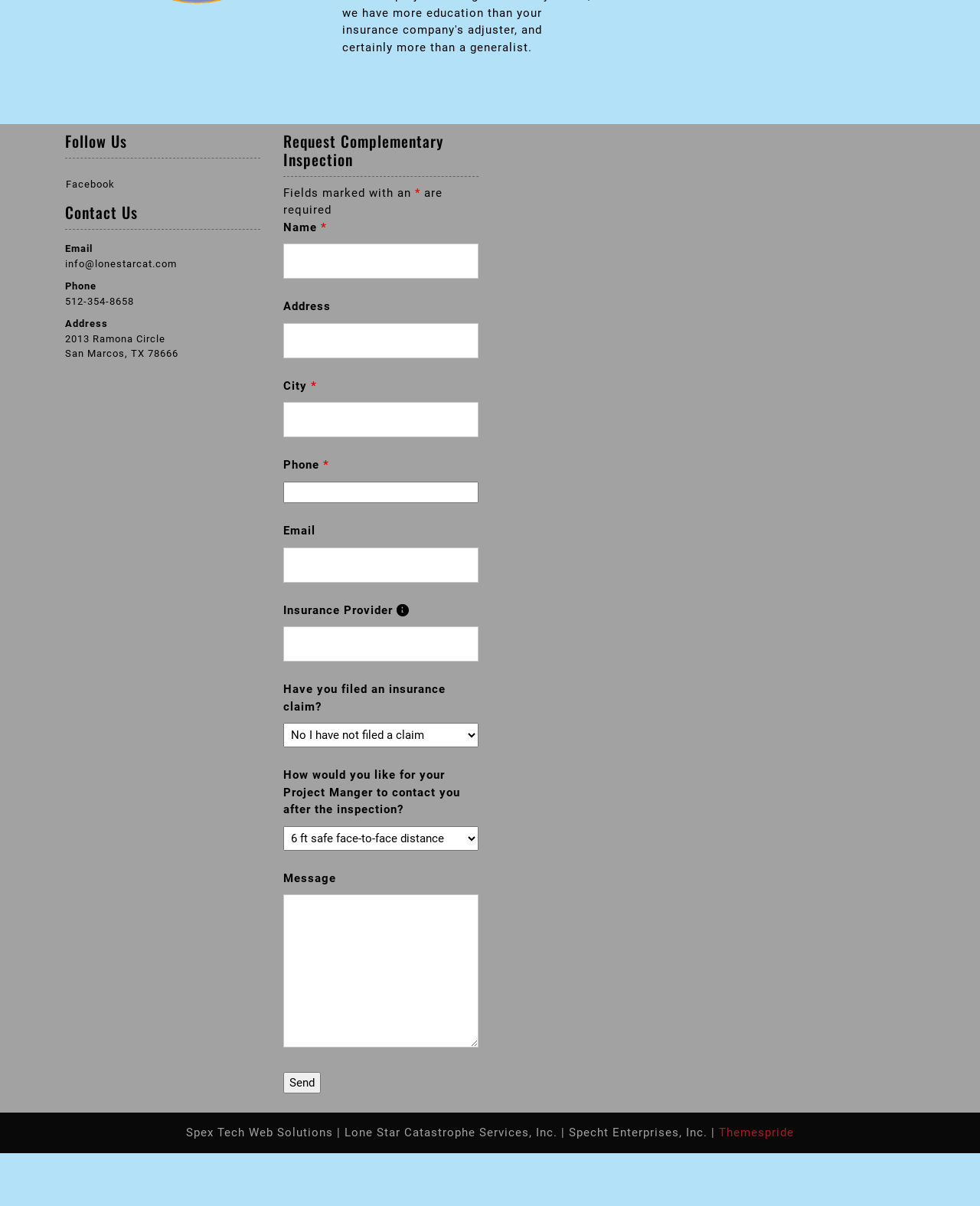What is the company's phone number?
Please ensure your answer to the question is detailed and covers all necessary aspects.

I found the phone number by looking at the footer section of the webpage, where the company's contact information is listed. The phone number is displayed as '512-354-8658' next to the 'Phone' label.